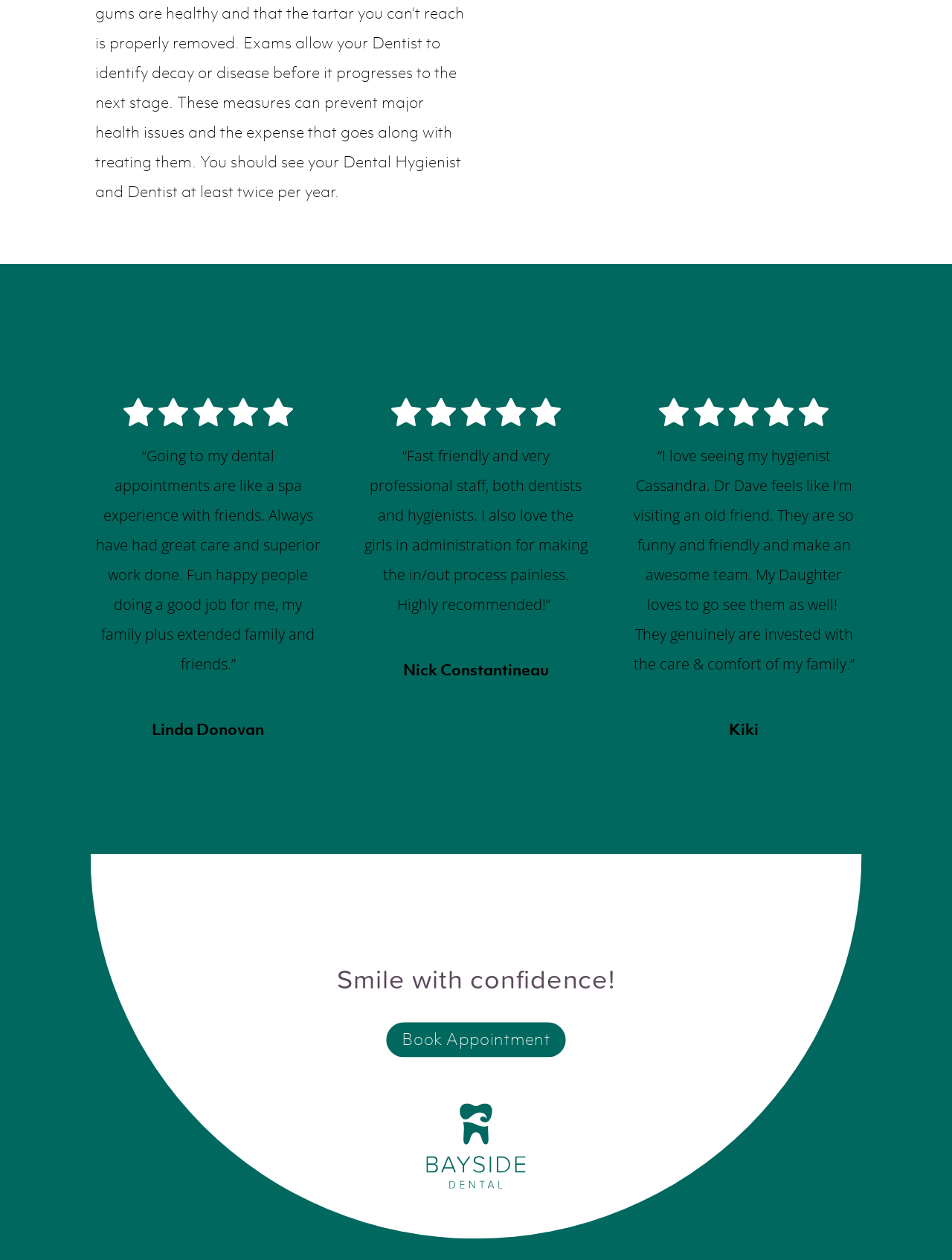Respond with a single word or phrase to the following question: How many reviewers are mentioned on the page?

3